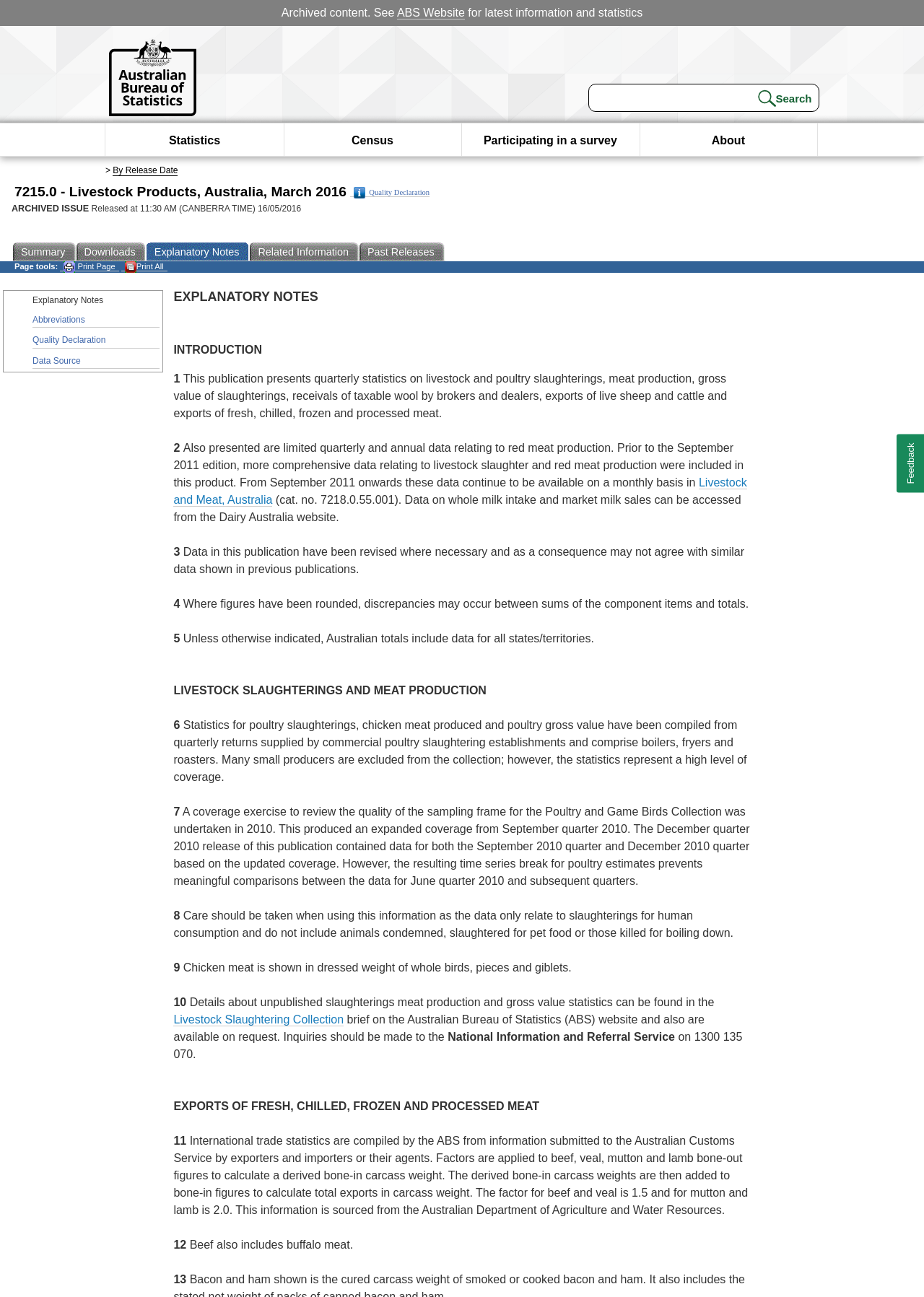What is the factor used to calculate derived bone-in carcass weight for beef and veal?
Based on the image, provide your answer in one word or phrase.

1.5